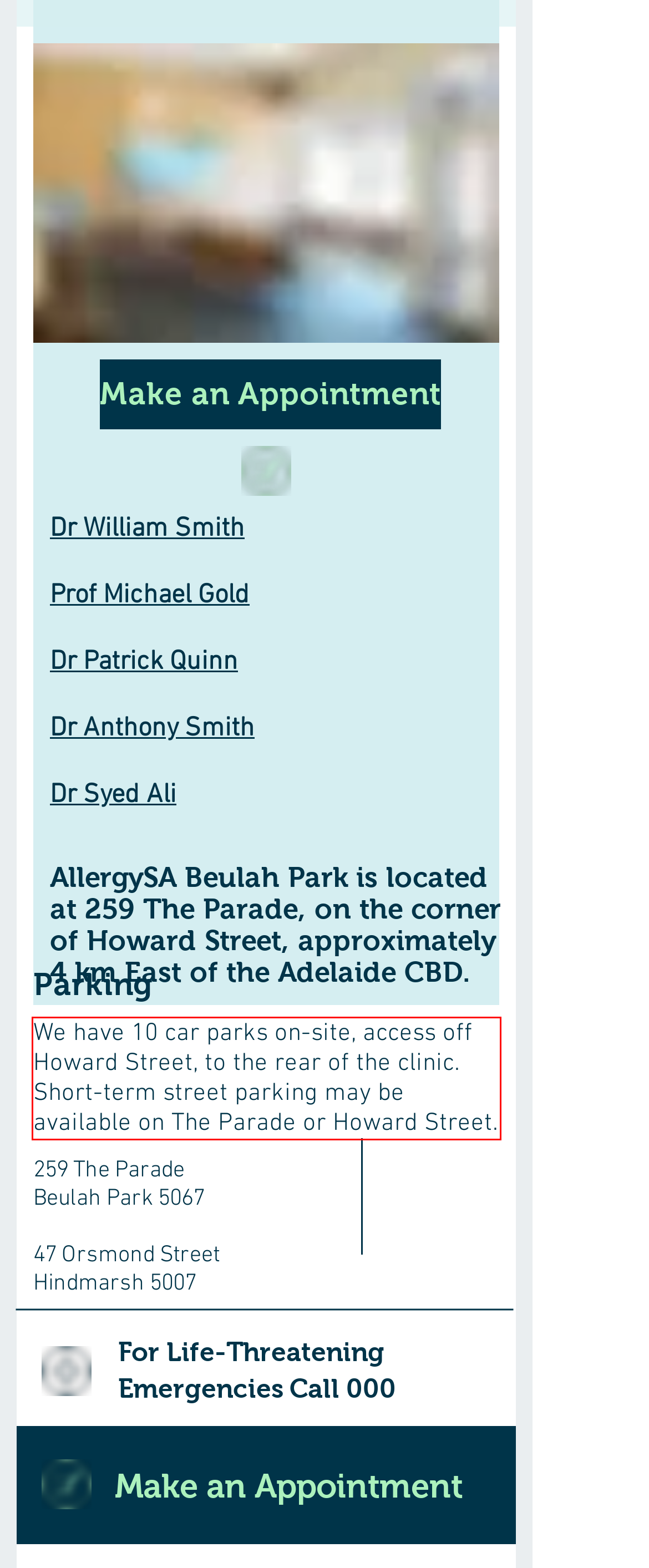Using the provided webpage screenshot, recognize the text content in the area marked by the red bounding box.

​We have 10 car parks on-site, access off Howard Street, to the rear of the clinic. Short-term street parking may be available on The Parade or Howard Street.